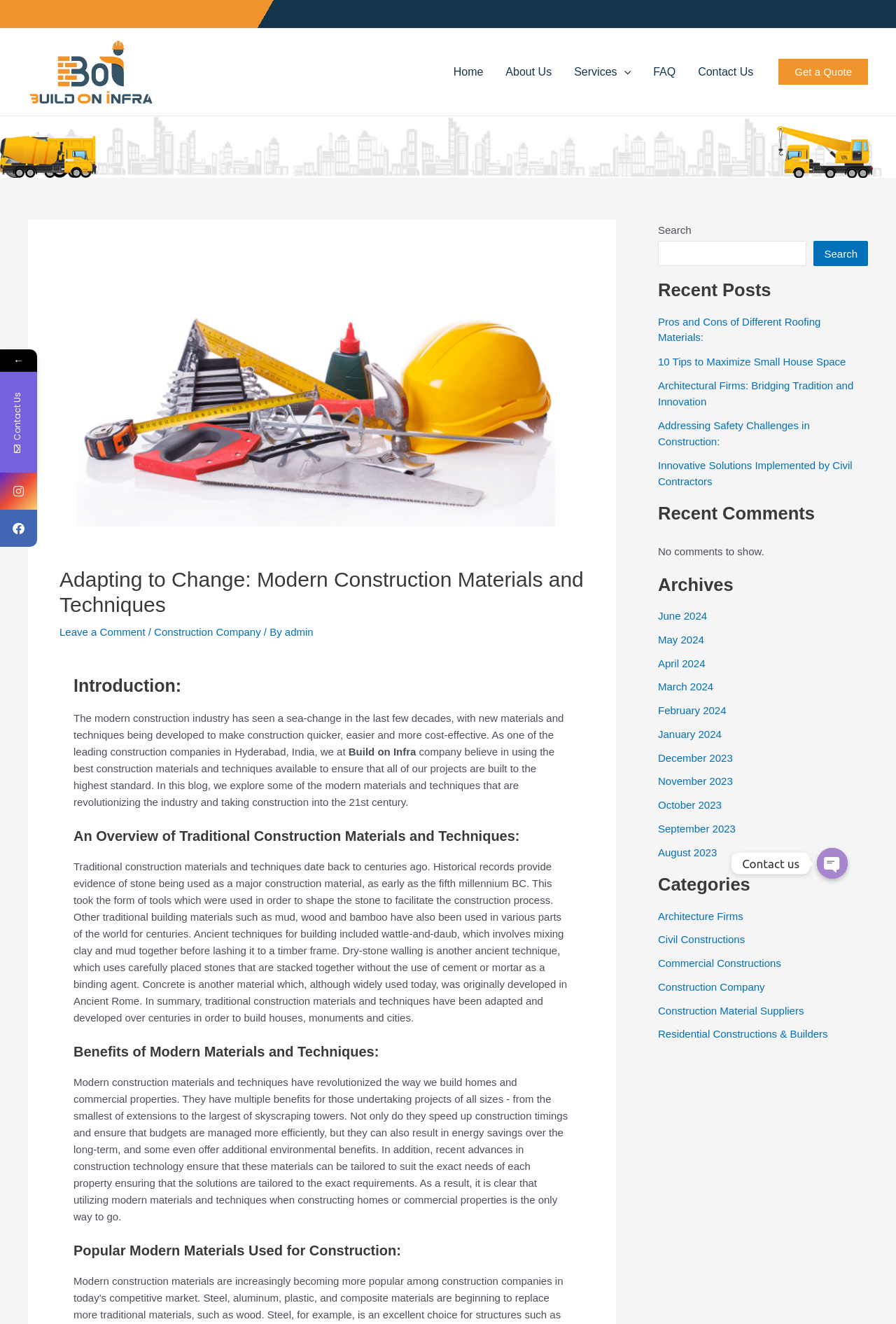Create an elaborate caption that covers all aspects of the webpage.

This webpage is about modern construction materials and techniques, specifically highlighting the benefits of using the best construction materials available to ensure high-quality projects. 

At the top left corner, there is a logo of "Build On Infra" company, and next to it, a navigation menu with links to "Home", "About Us", "Services", "FAQ", and "Contact Us". On the top right corner, there is a "Get a Quote" button.

Below the navigation menu, there is a header section with an image and a heading that reads "Adapting to Change: Modern Construction Materials and Techniques". Underneath, there is a brief introduction to the company and a link to leave a comment.

The main content of the webpage is divided into sections, including an introduction, an overview of traditional construction materials and techniques, the benefits of modern materials and techniques, and popular modern materials used for construction. The text is well-structured and easy to follow, with headings and paragraphs that provide a clear explanation of the topics.

On the right side of the webpage, there are three complementary sections. The first section displays recent posts with links to articles such as "Pros and Cons of Different Roofing Materials" and "10 Tips to Maximize Small House Space". The second section shows recent comments, but currently, there are no comments to display. The third section lists archives by month, from June 2024 to August 2023.

At the bottom of the webpage, there are social media links and a contact section with a phone number, WhatsApp, and a button to open a chat.